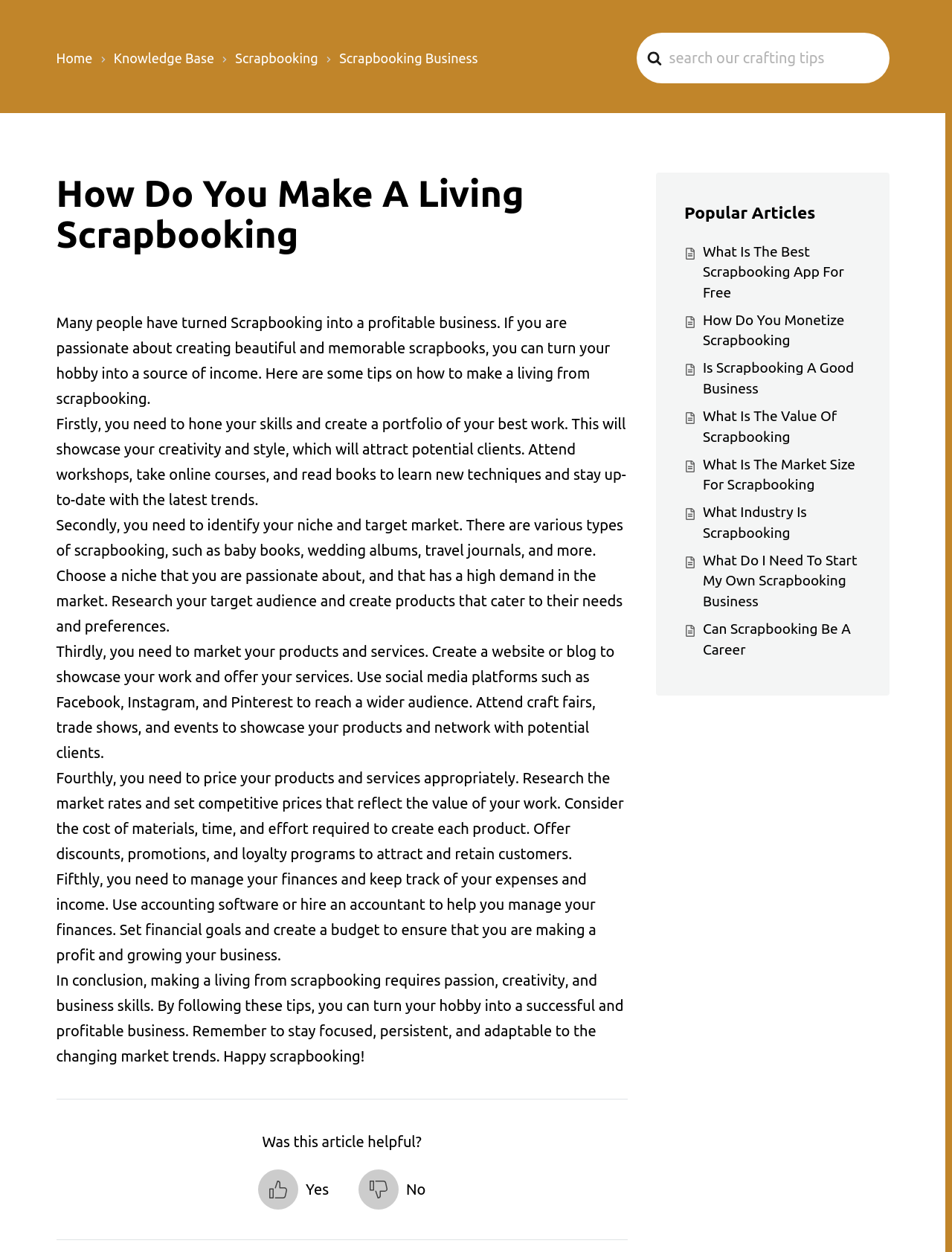What is the fifth tip for making a living from scrapbooking?
Respond with a short answer, either a single word or a phrase, based on the image.

Manage finances